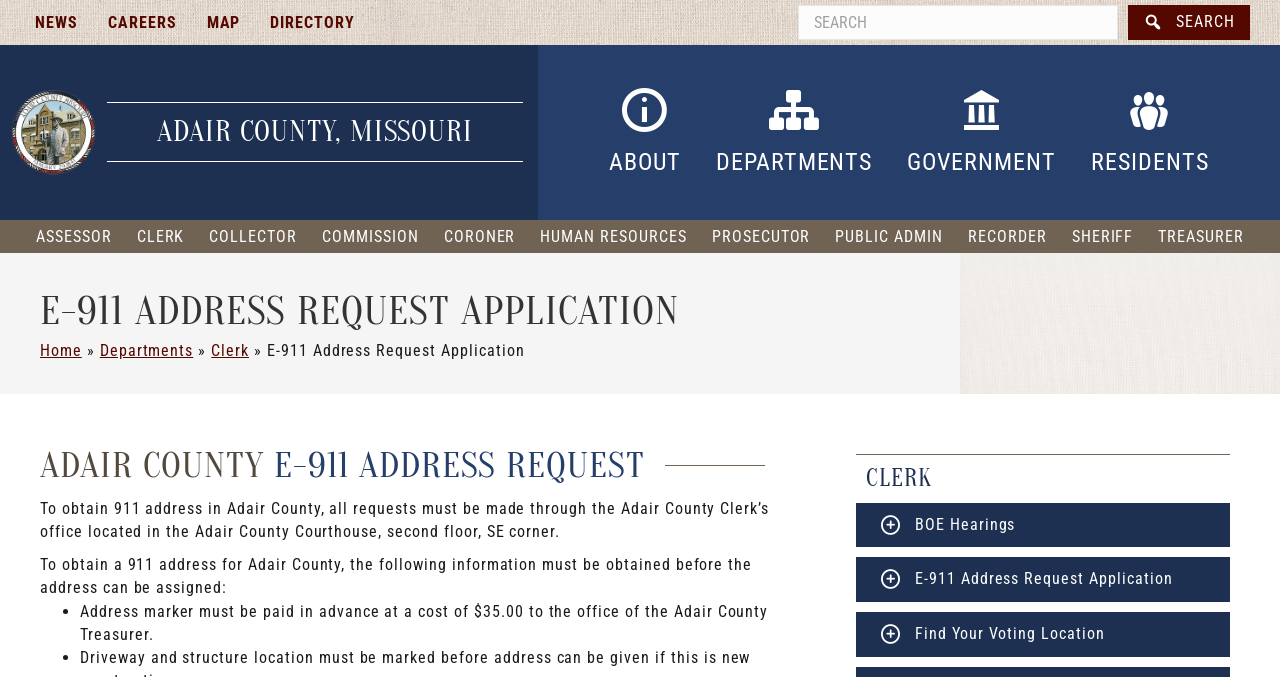Find the bounding box coordinates of the element's region that should be clicked in order to follow the given instruction: "visit the Adair County Clerk page". The coordinates should consist of four float numbers between 0 and 1, i.e., [left, top, right, bottom].

[0.103, 0.325, 0.148, 0.374]